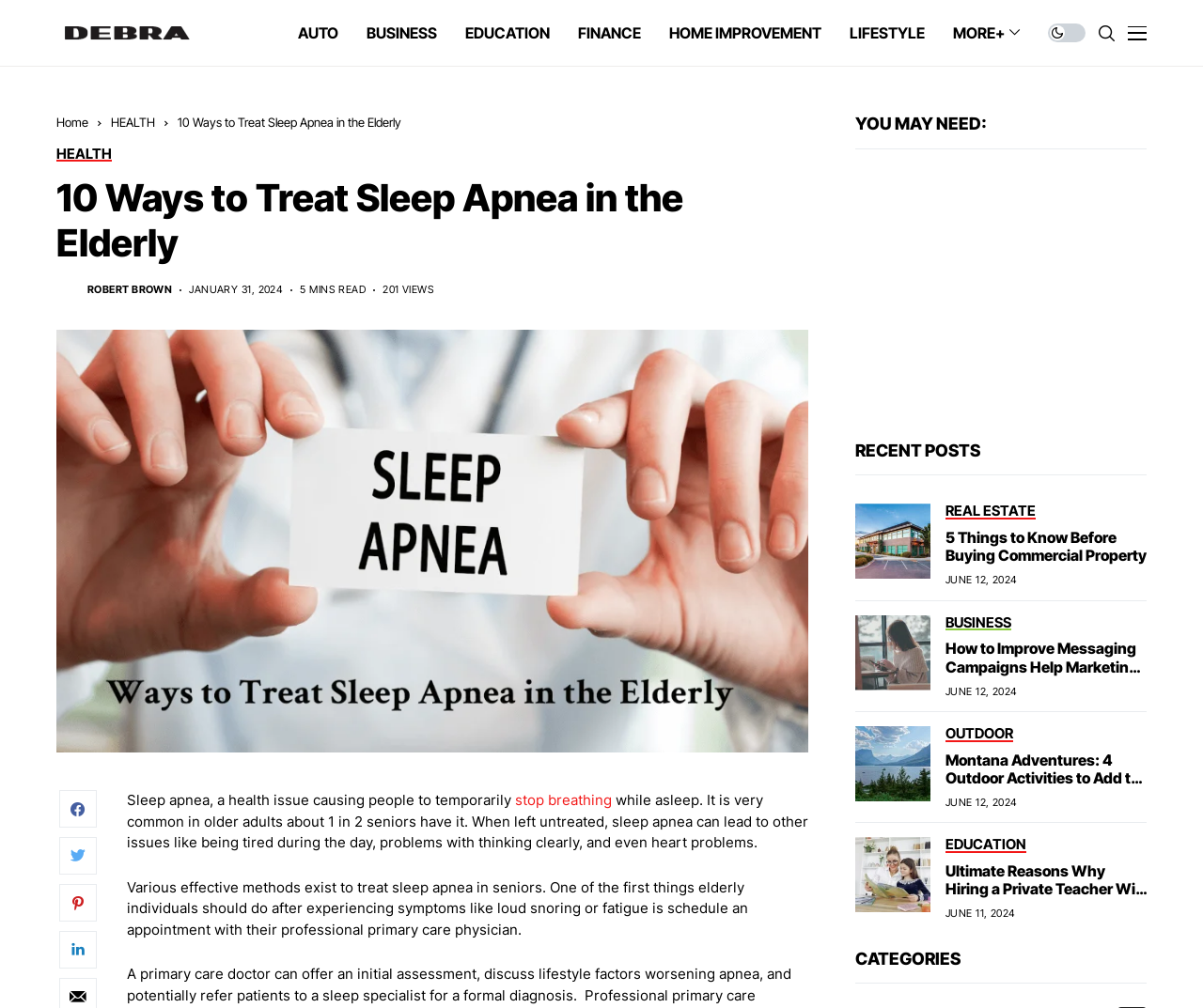Locate the primary heading on the webpage and return its text.

10 Ways to Treat Sleep Apnea in the Elderly